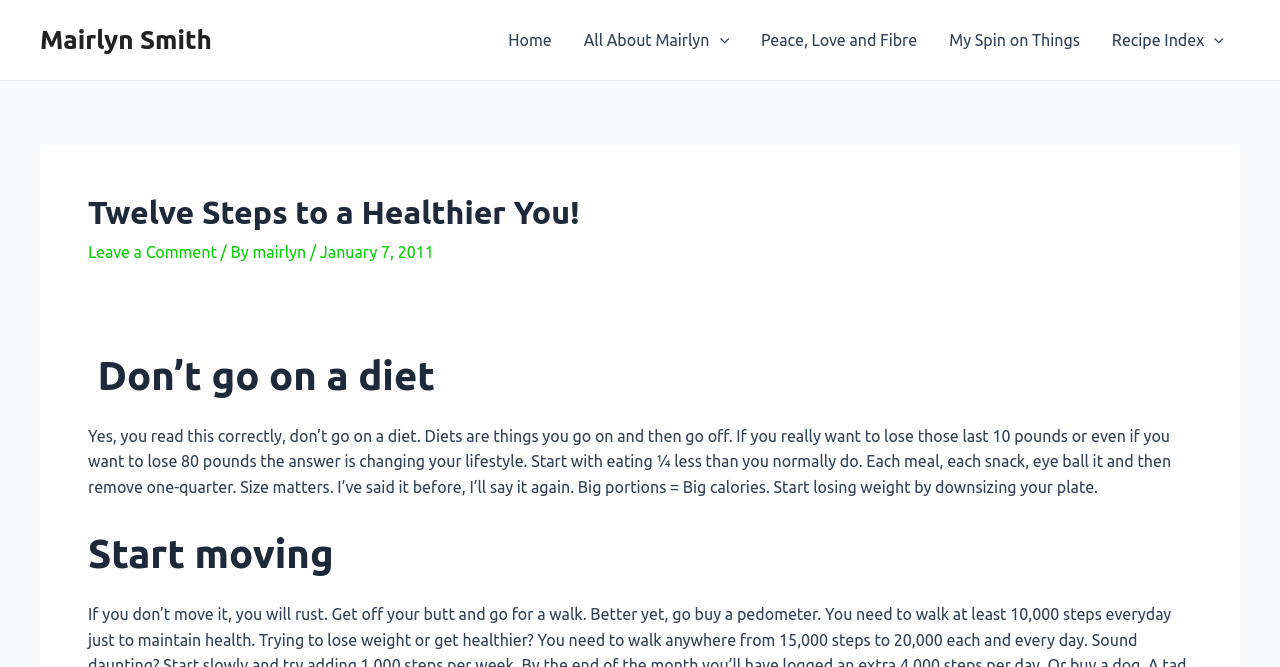Extract the main heading from the webpage content.

Twelve Steps to a Healthier You!